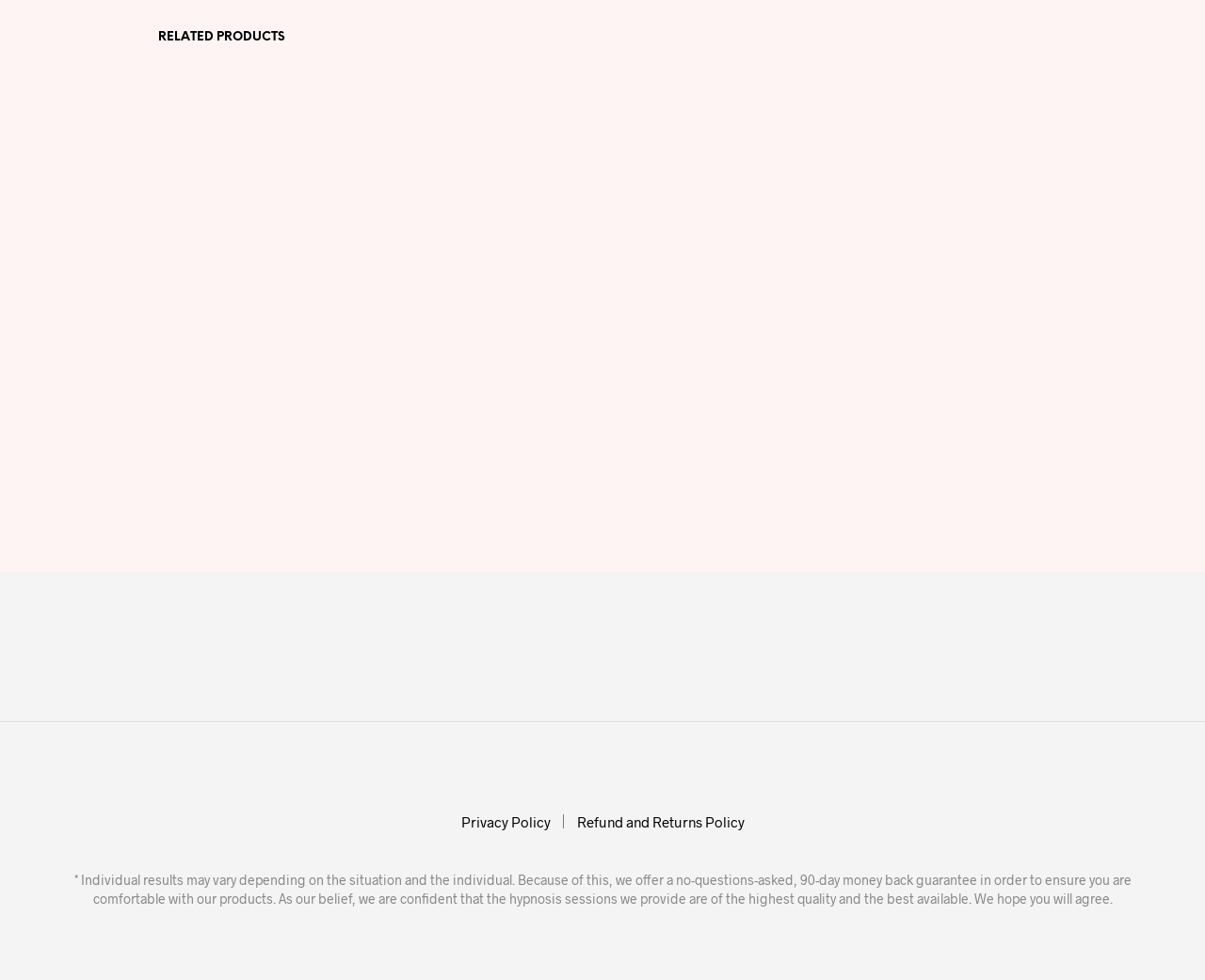Locate the bounding box coordinates of the area to click to fulfill this instruction: "View 'Privacy Policy'". The bounding box should be presented as four float numbers between 0 and 1, in the order [left, top, right, bottom].

[0.382, 0.83, 0.457, 0.848]